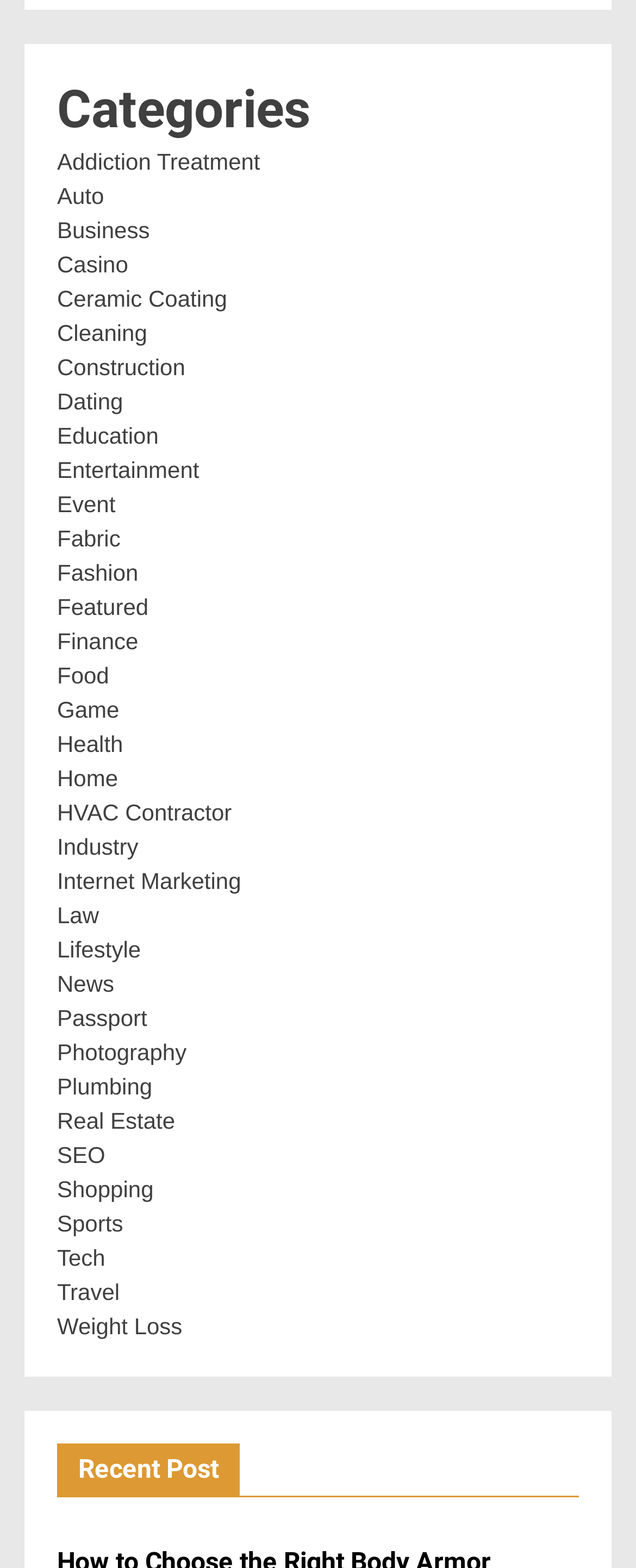Given the description Law, predict the bounding box coordinates of the UI element. Ensure the coordinates are in the format (top-left x, top-left y, bottom-right x, bottom-right y) and all values are between 0 and 1.

[0.09, 0.575, 0.156, 0.592]